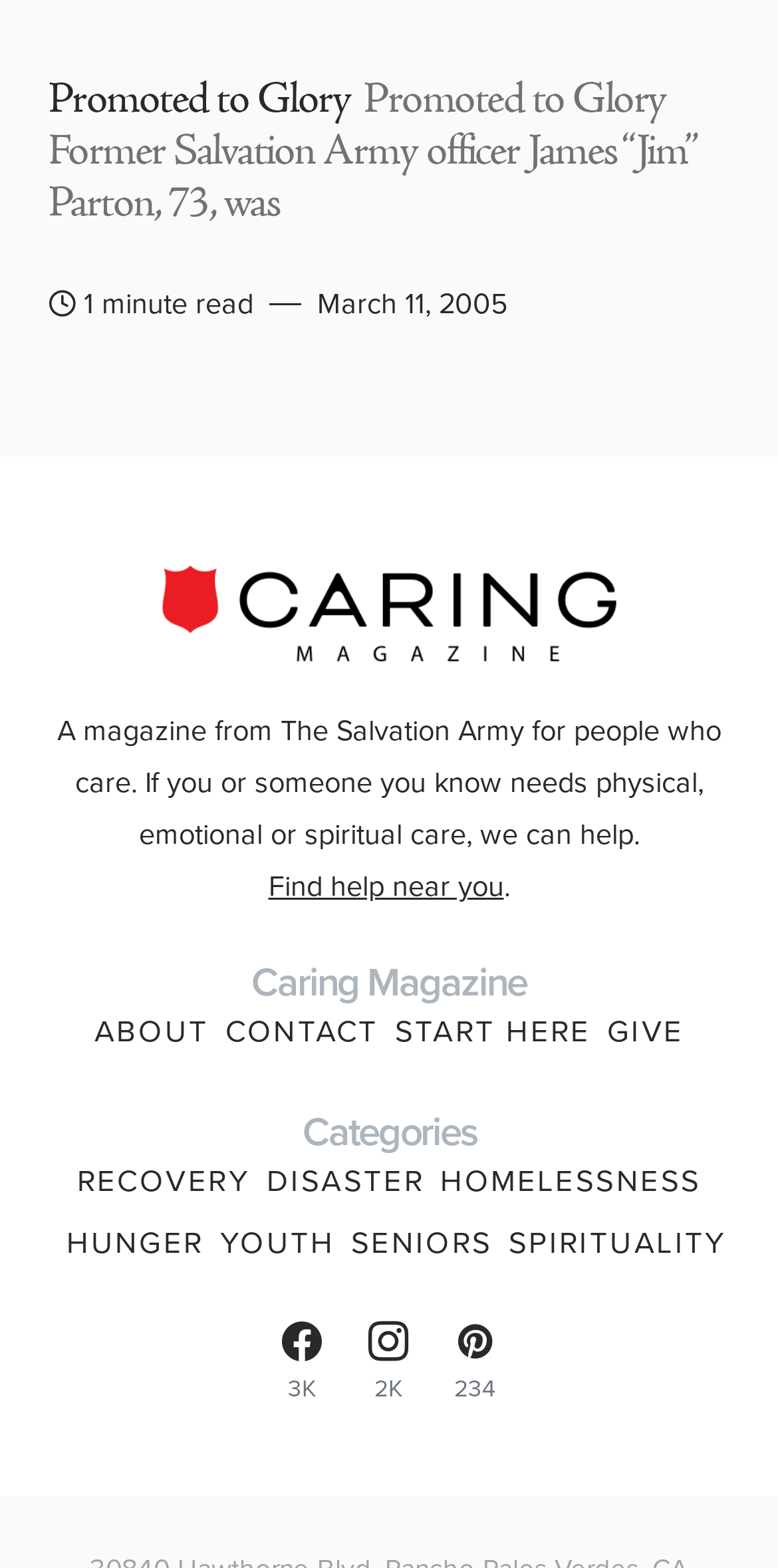Please determine the bounding box coordinates for the element that should be clicked to follow these instructions: "Follow on Facebook".

[0.362, 0.843, 0.414, 0.894]